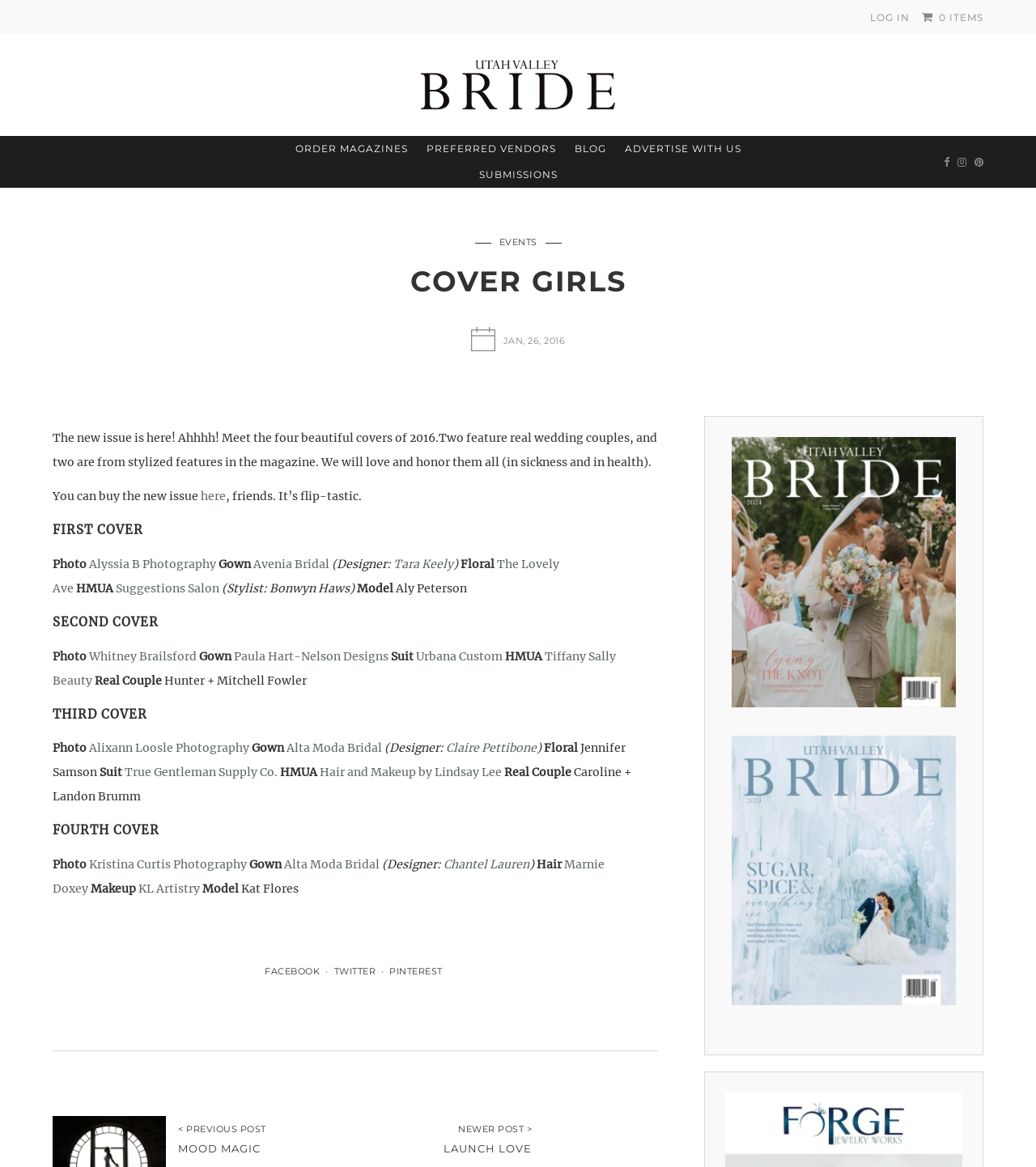Locate the bounding box coordinates of the element I should click to achieve the following instruction: "Log in to the website".

[0.84, 0.01, 0.878, 0.02]